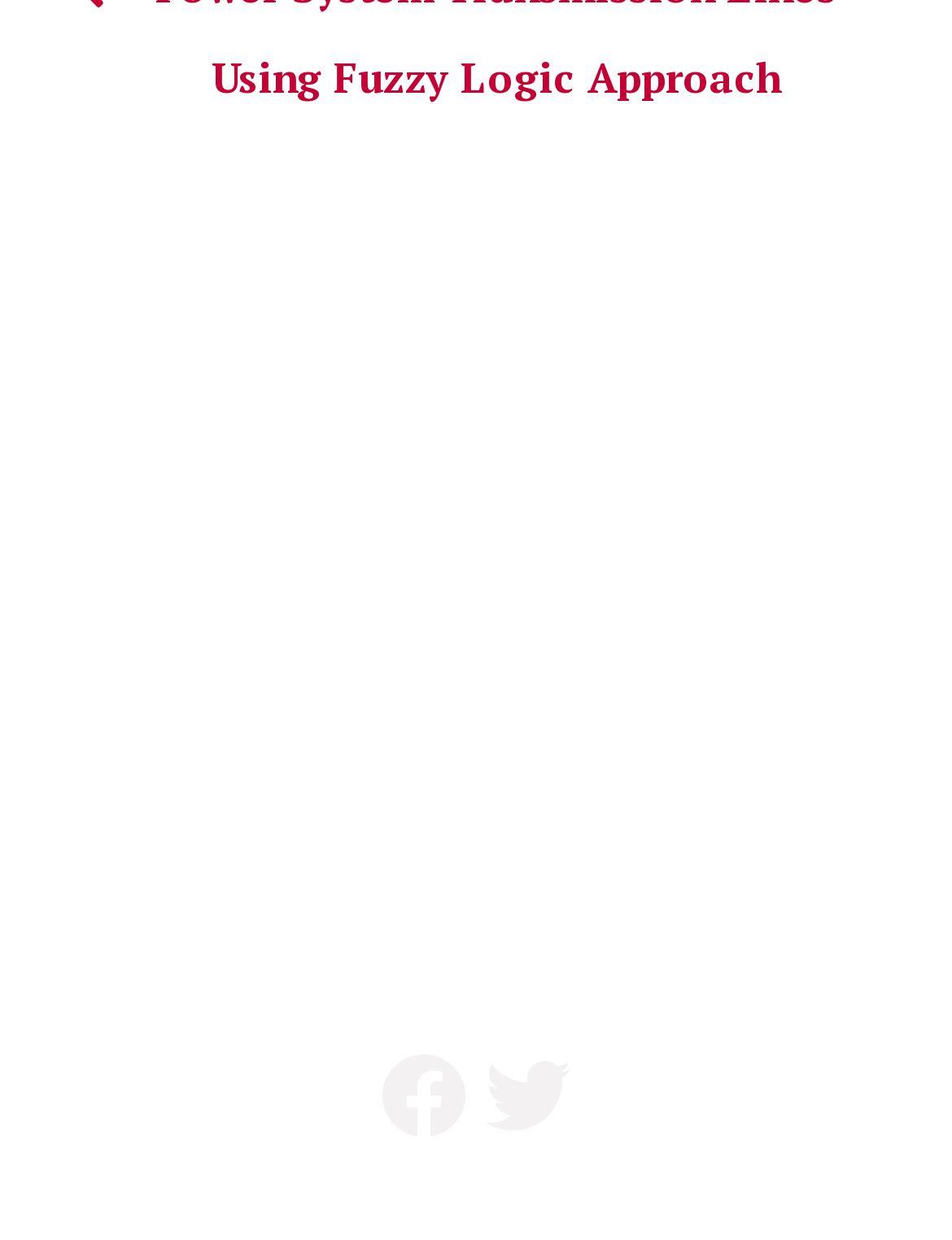Give the bounding box coordinates for the element described as: "Terms of Use".

[0.186, 0.753, 0.486, 0.8]